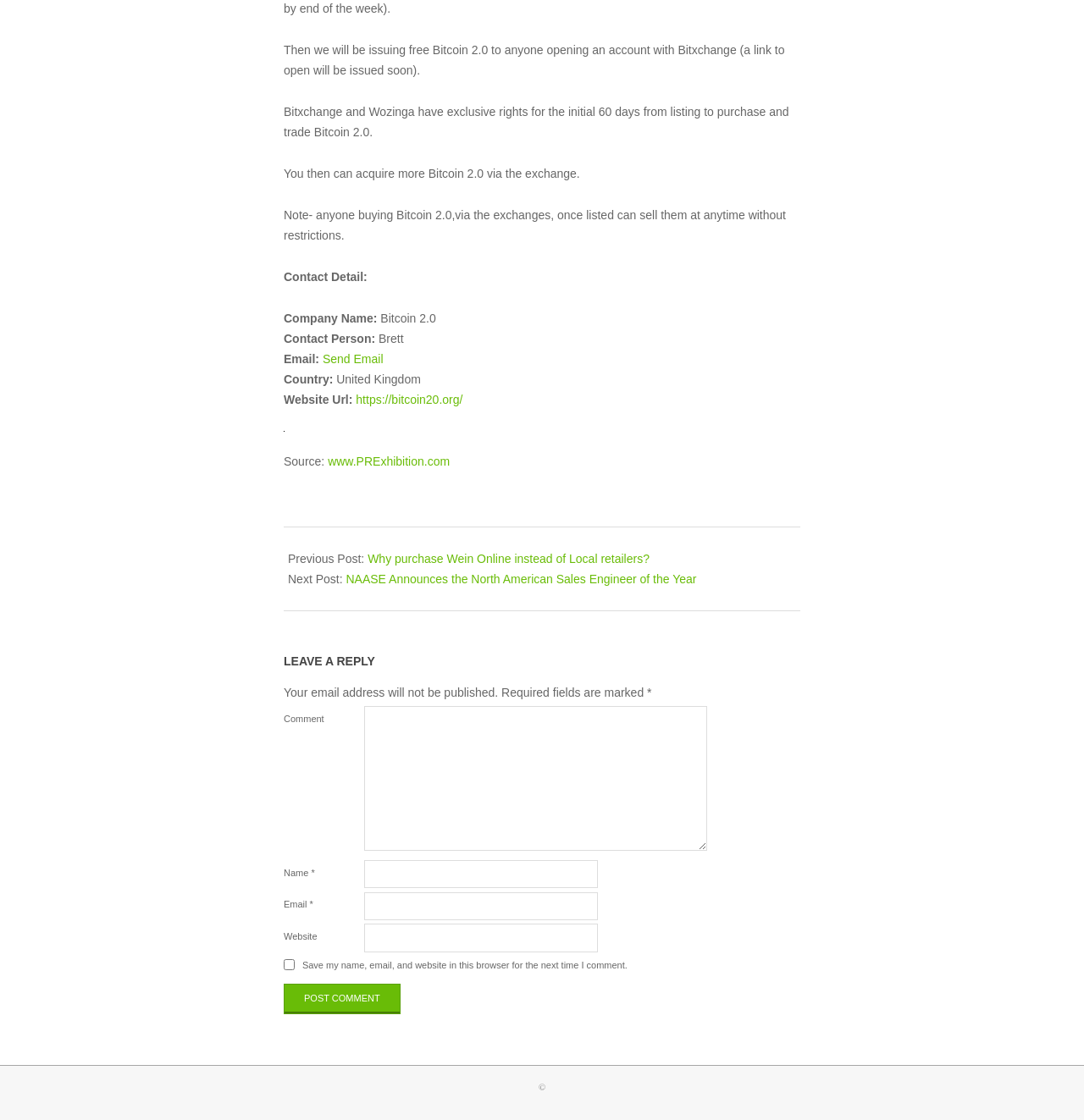Using the information in the image, give a detailed answer to the following question: What is the purpose of Bitxchange?

According to the webpage, Bitxchange and Wozinga have exclusive rights for the initial 60 days from listing to purchase and trade Bitcoin 2.0. This implies that the purpose of Bitxchange is to facilitate the purchase and trade of Bitcoin 2.0.